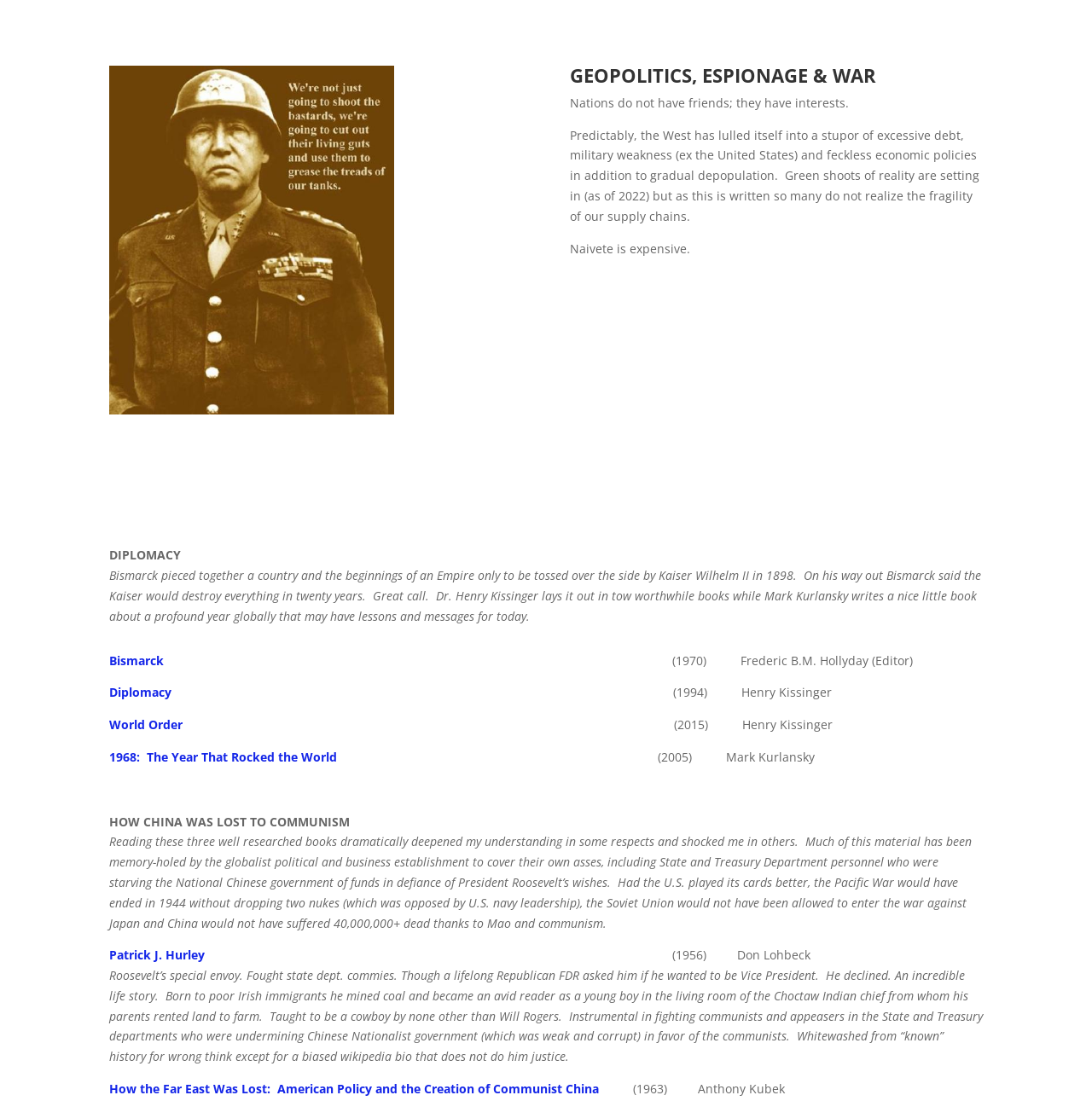Bounding box coordinates are specified in the format (top-left x, top-left y, bottom-right x, bottom-right y). All values are floating point numbers bounded between 0 and 1. Please provide the bounding box coordinate of the region this sentence describes: Patrick J. Hurley

[0.1, 0.86, 0.188, 0.875]